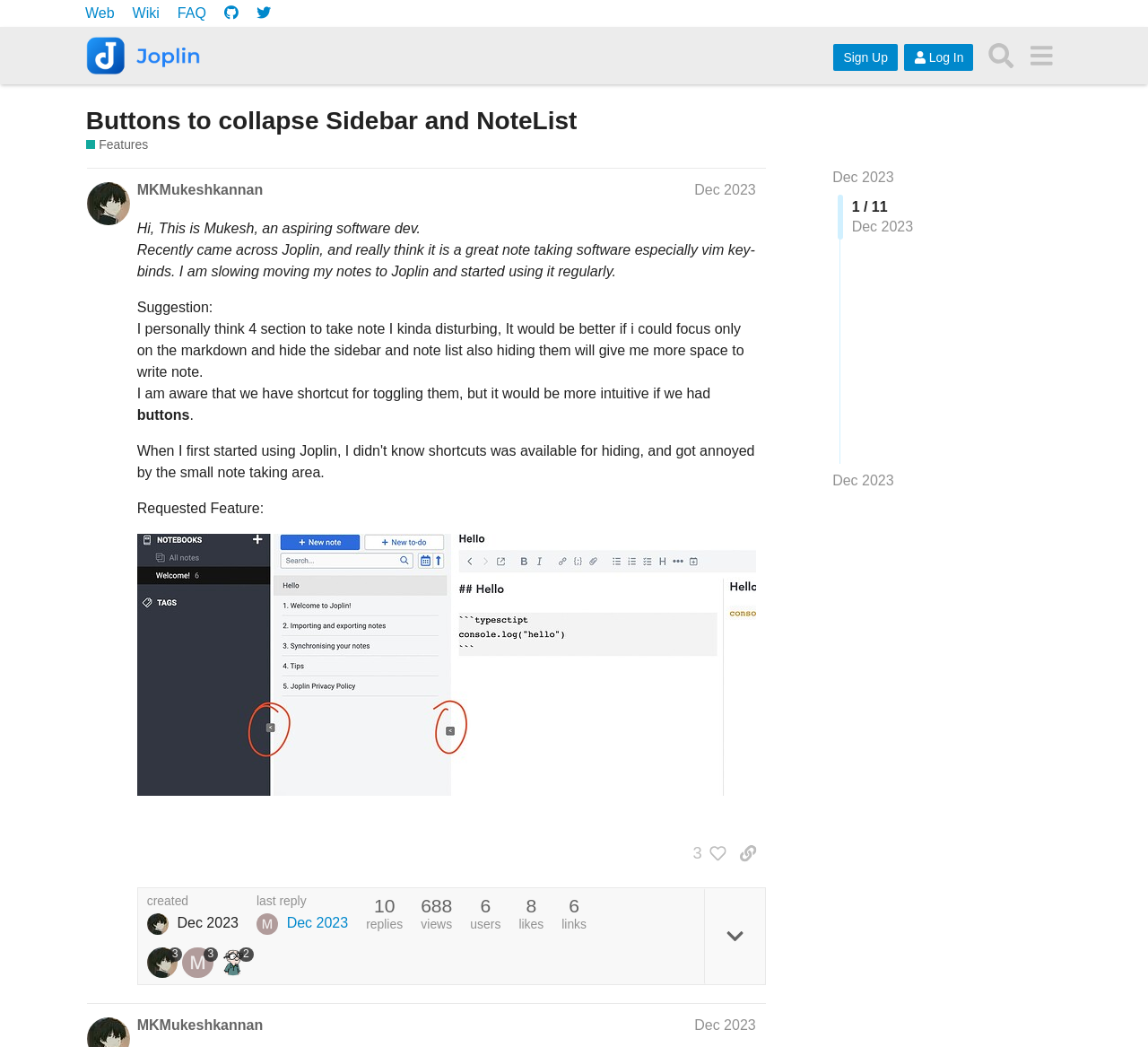How many people liked this post?
Please answer the question as detailed as possible based on the image.

The number of people who liked this post can be found in the button element, which says '3 people liked this post. Click to view'. This indicates that 3 people have liked this post.